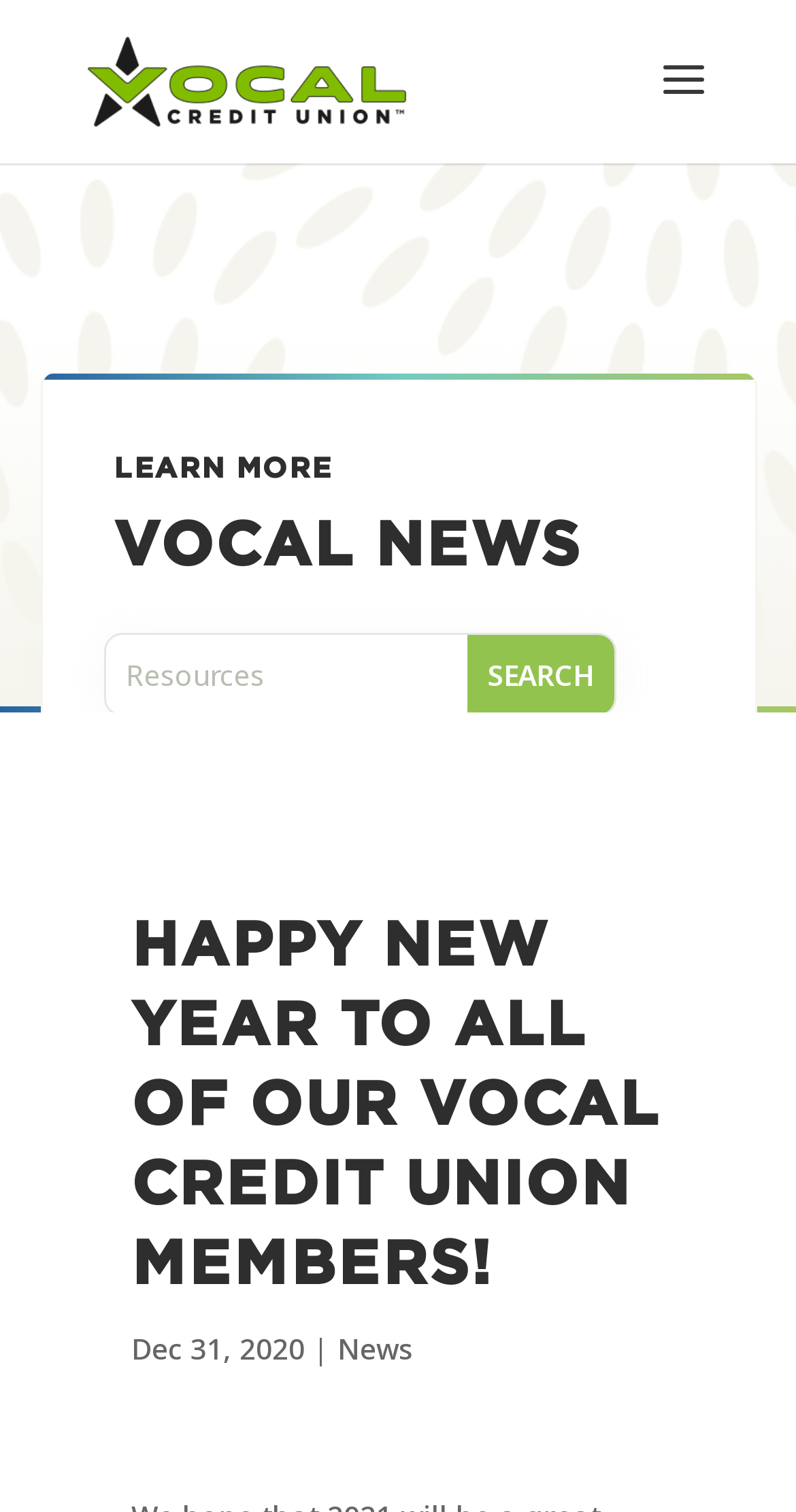Using the element description value="Search", predict the bounding box coordinates for the UI element. Provide the coordinates in (top-left x, top-left y, bottom-right x, bottom-right y) format with values ranging from 0 to 1.

[0.587, 0.42, 0.771, 0.473]